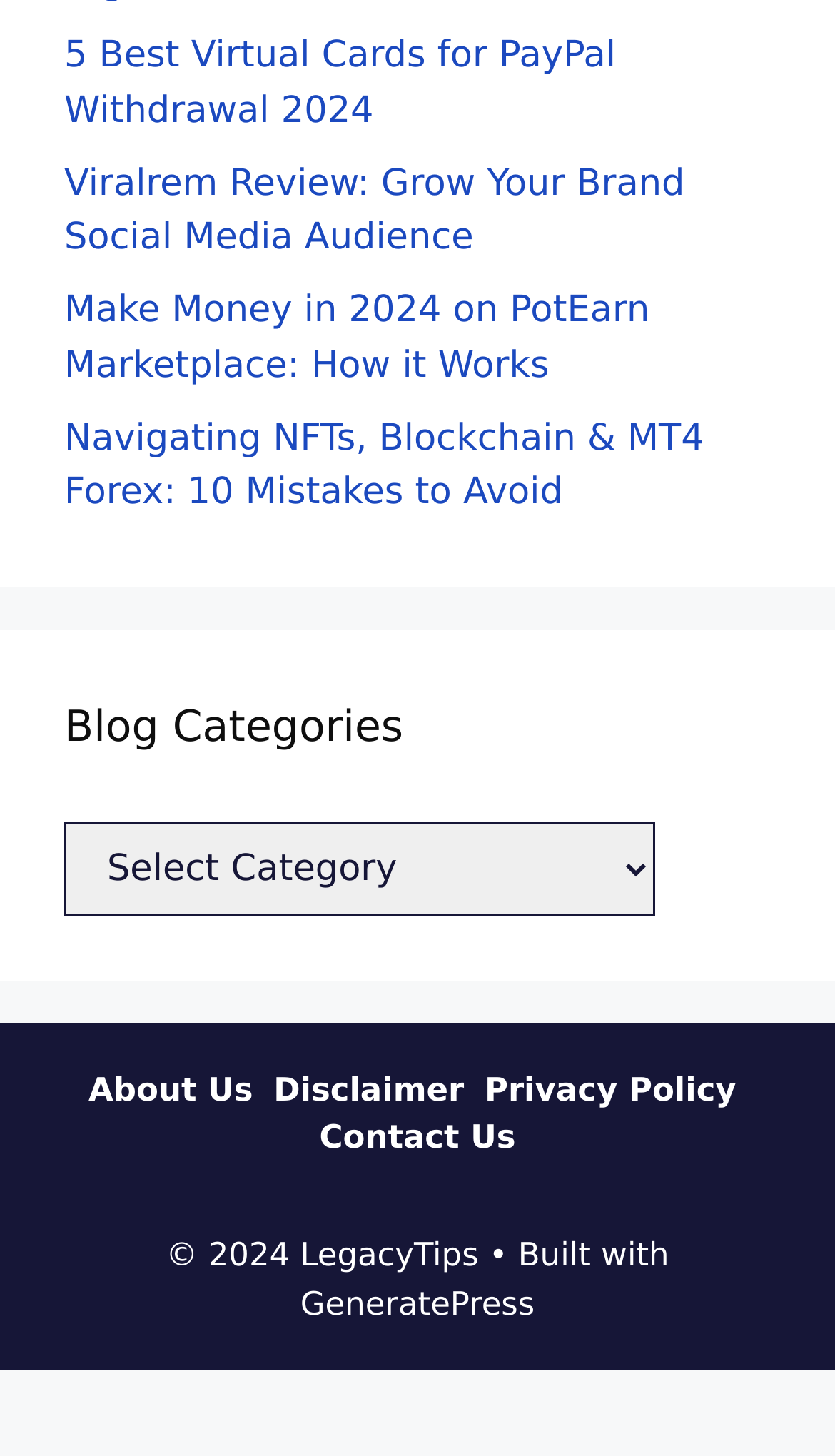Given the element description "Privacy Policy" in the screenshot, predict the bounding box coordinates of that UI element.

[0.58, 0.782, 0.882, 0.808]